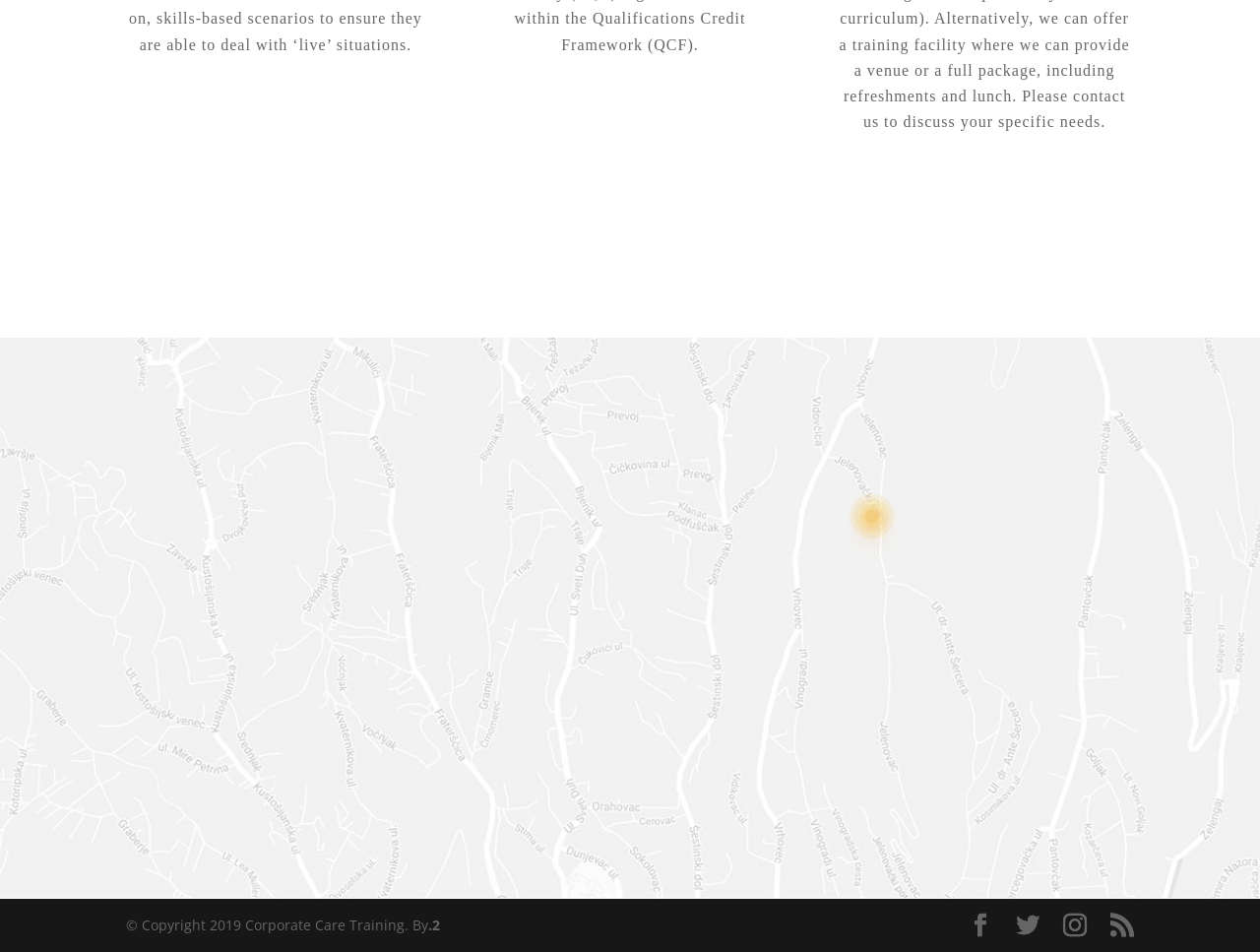Locate the bounding box coordinates of the element to click to perform the following action: 'Click the Facebook link'. The coordinates should be given as four float values between 0 and 1, in the form of [left, top, right, bottom].

[0.769, 0.96, 0.788, 0.986]